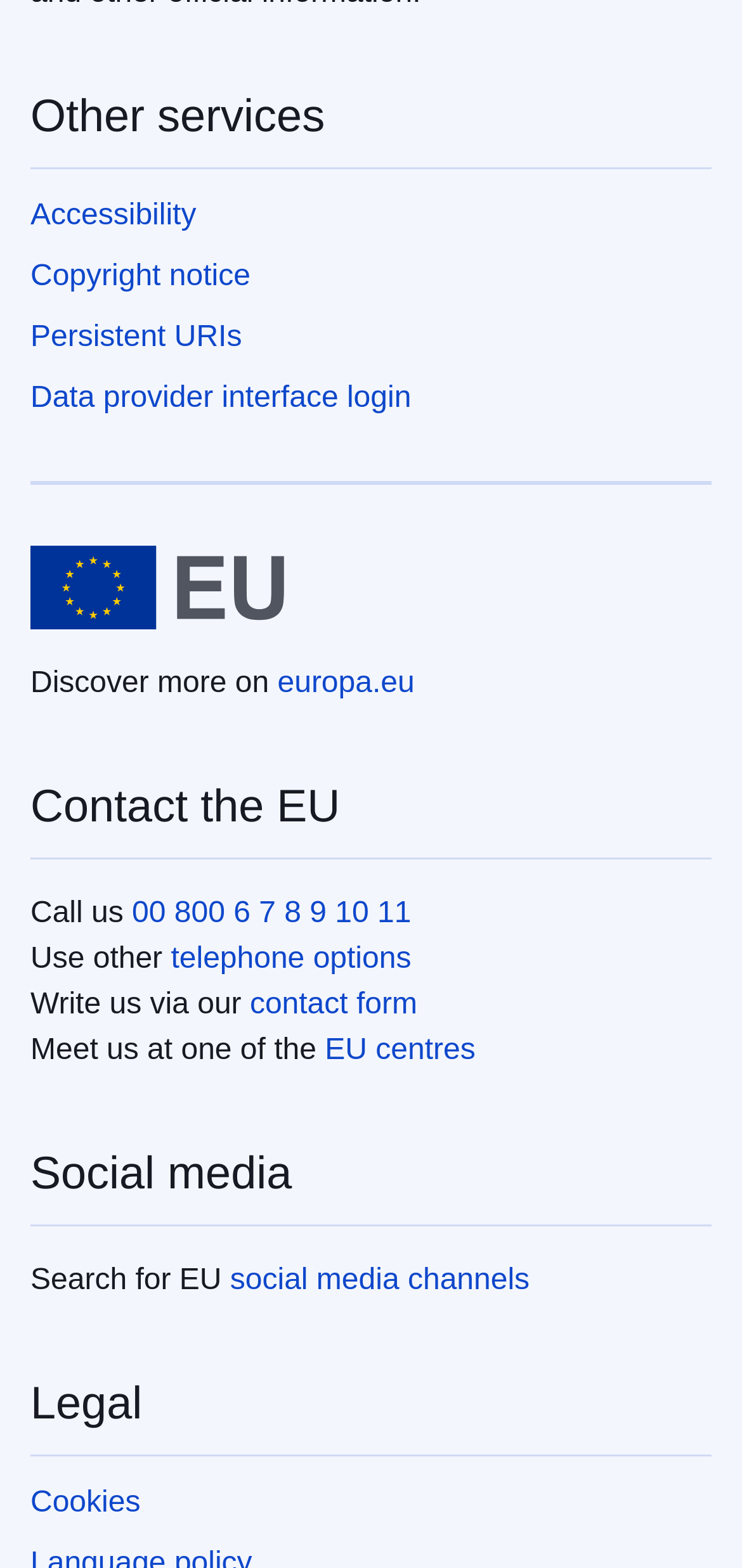Find the bounding box coordinates of the clickable area that will achieve the following instruction: "Browse singles from Rancho Cucamonga".

None